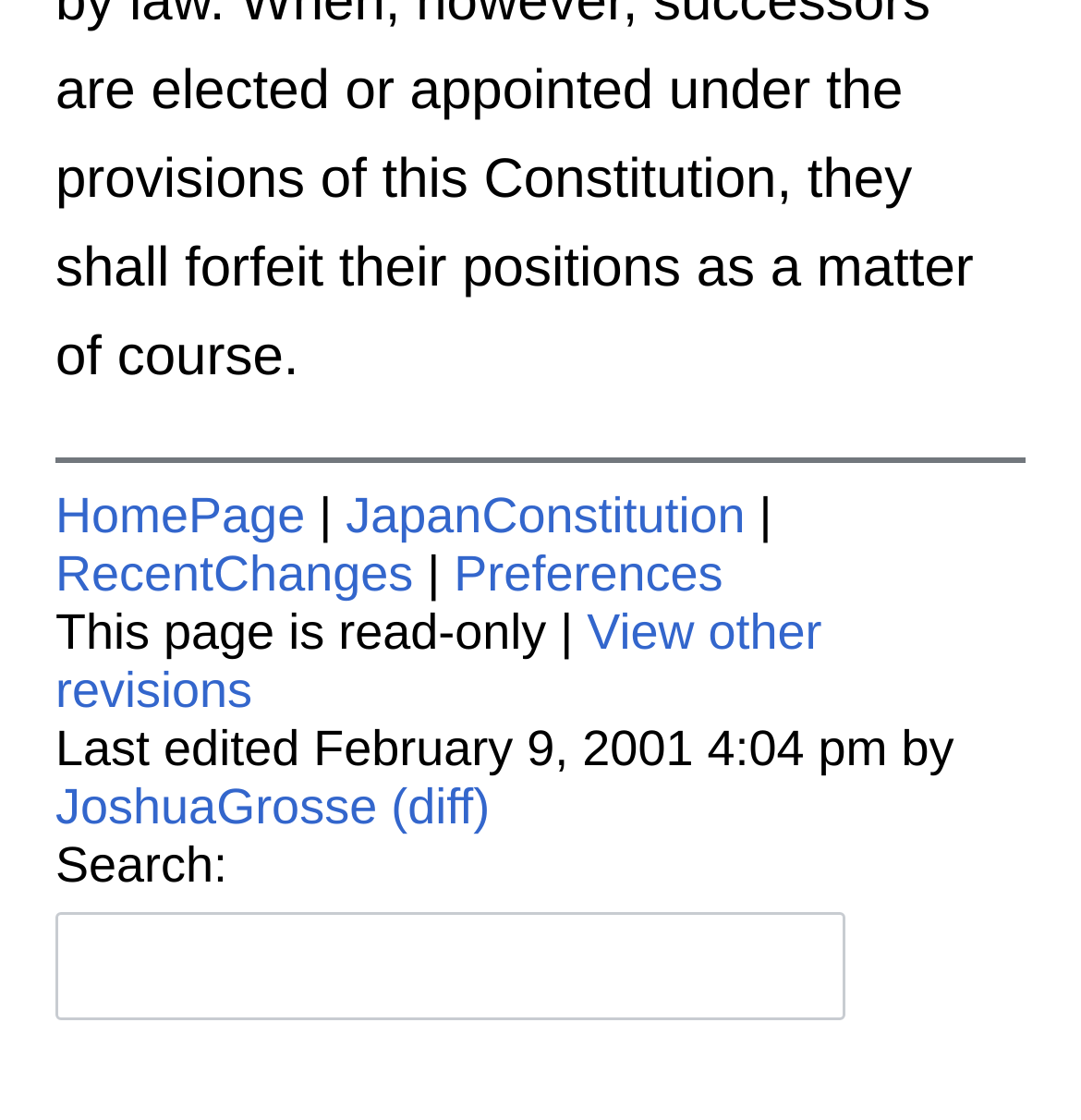Could you locate the bounding box coordinates for the section that should be clicked to accomplish this task: "search".

[0.051, 0.814, 0.782, 0.91]